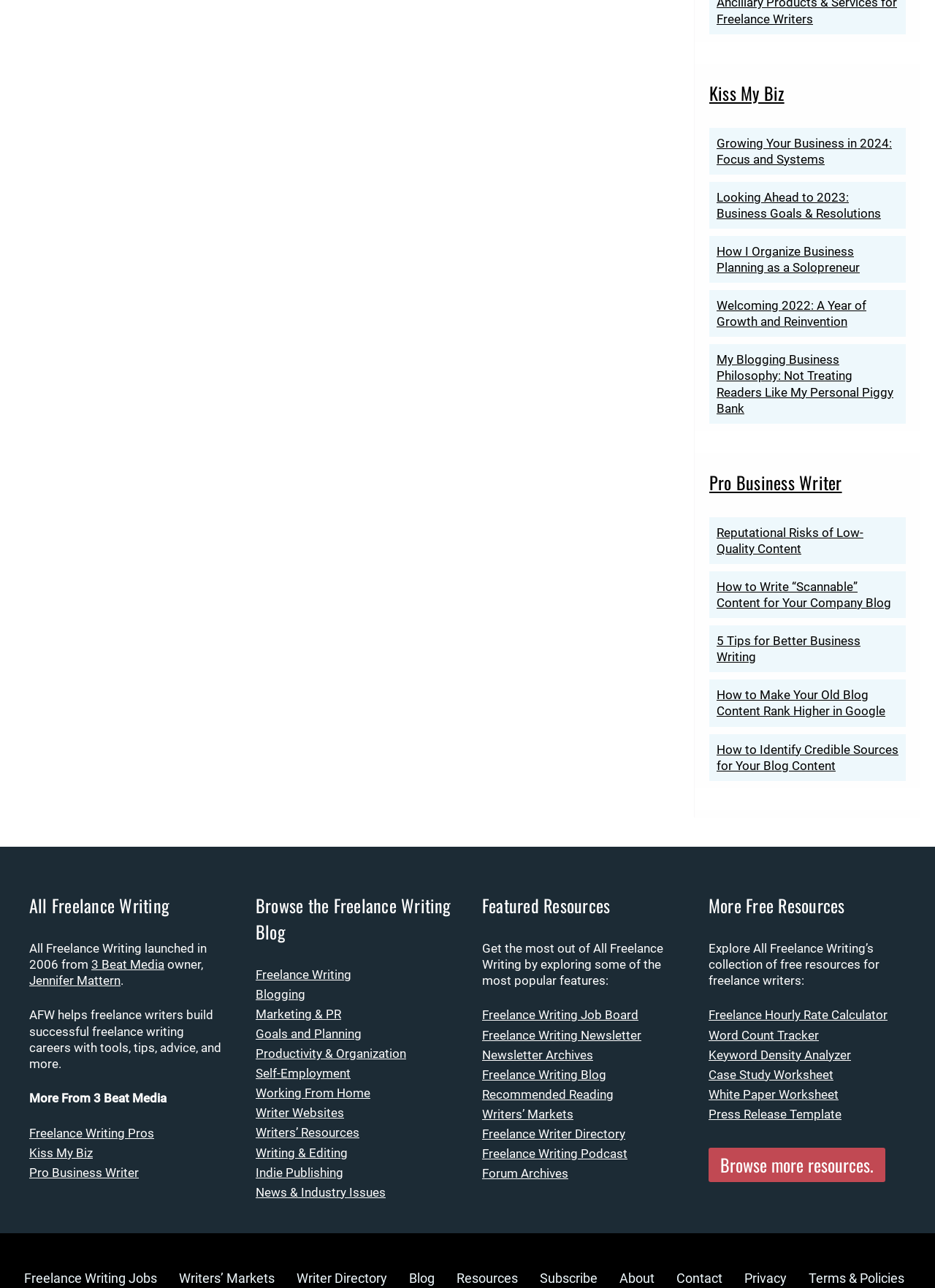For the following element description, predict the bounding box coordinates in the format (top-left x, top-left y, bottom-right x, bottom-right y). All values should be floating point numbers between 0 and 1. Description: Writing & Editing

[0.273, 0.889, 0.372, 0.9]